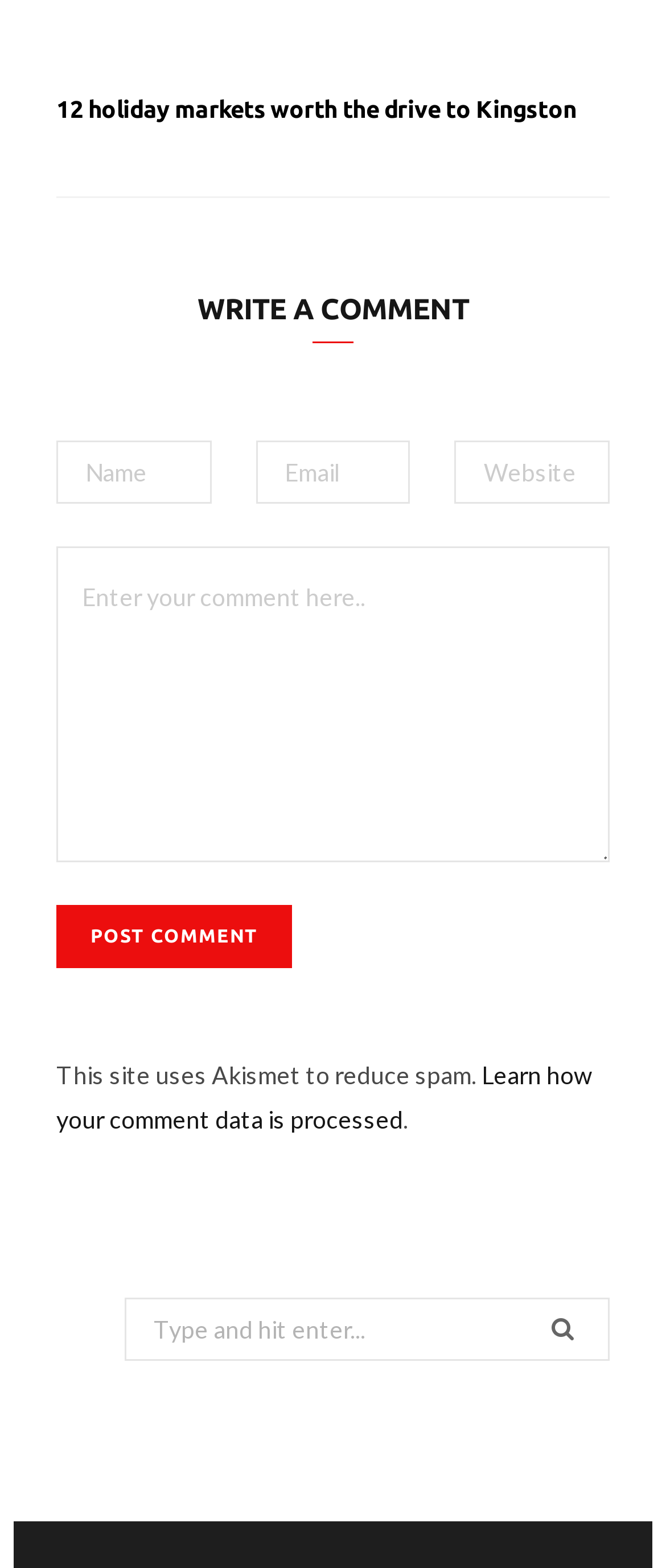Can you find the bounding box coordinates for the UI element given this description: "name="submit" value="Post Comment""? Provide the coordinates as four float numbers between 0 and 1: [left, top, right, bottom].

[0.085, 0.577, 0.438, 0.617]